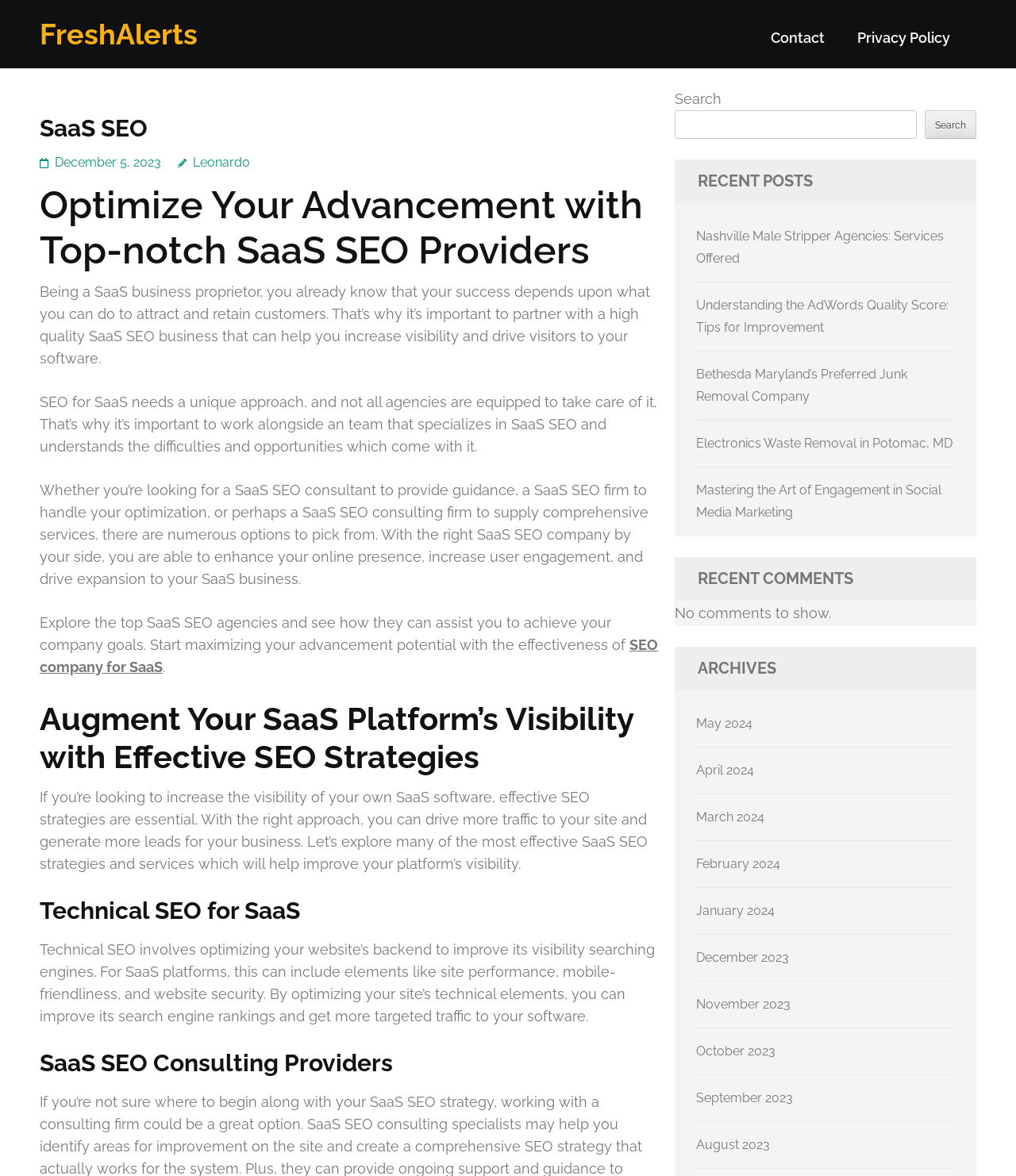Identify the bounding box coordinates of the part that should be clicked to carry out this instruction: "Explore the 'SEO company for SaaS' link".

[0.039, 0.541, 0.648, 0.574]